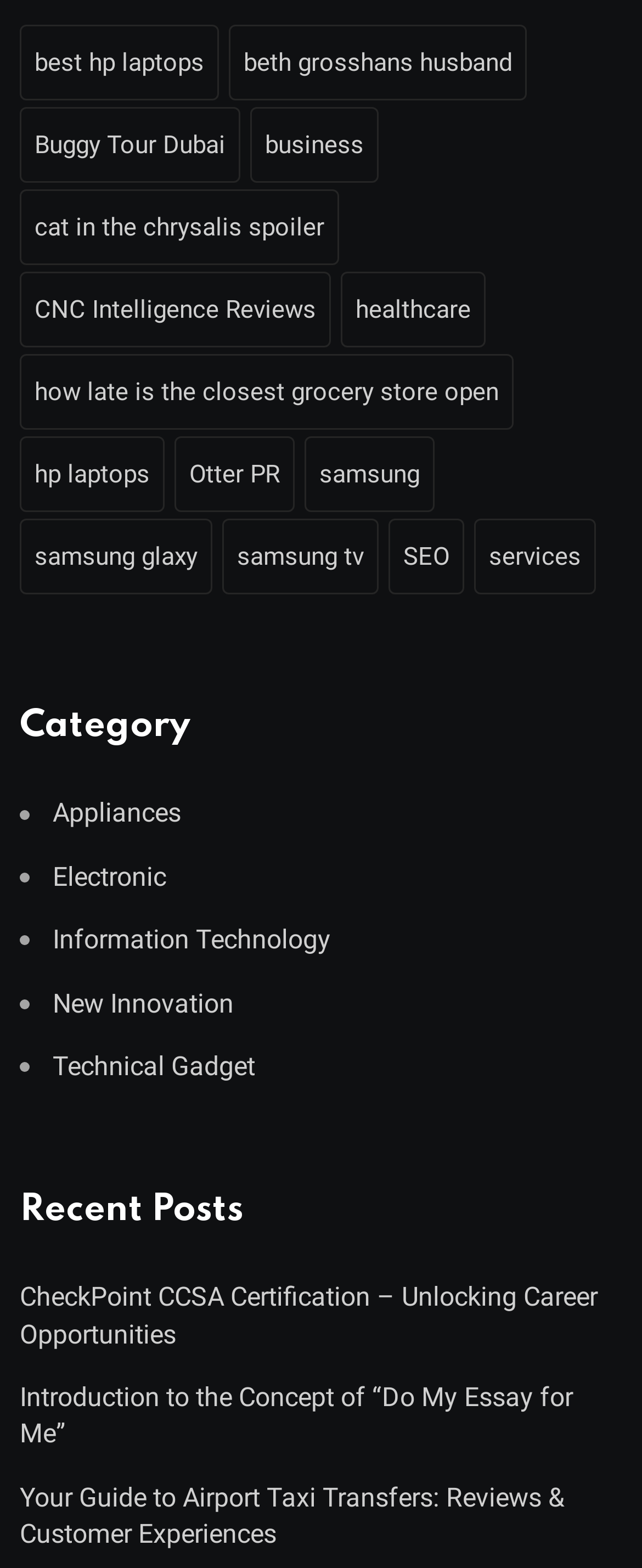Identify the coordinates of the bounding box for the element that must be clicked to accomplish the instruction: "check samsung".

[0.474, 0.279, 0.677, 0.327]